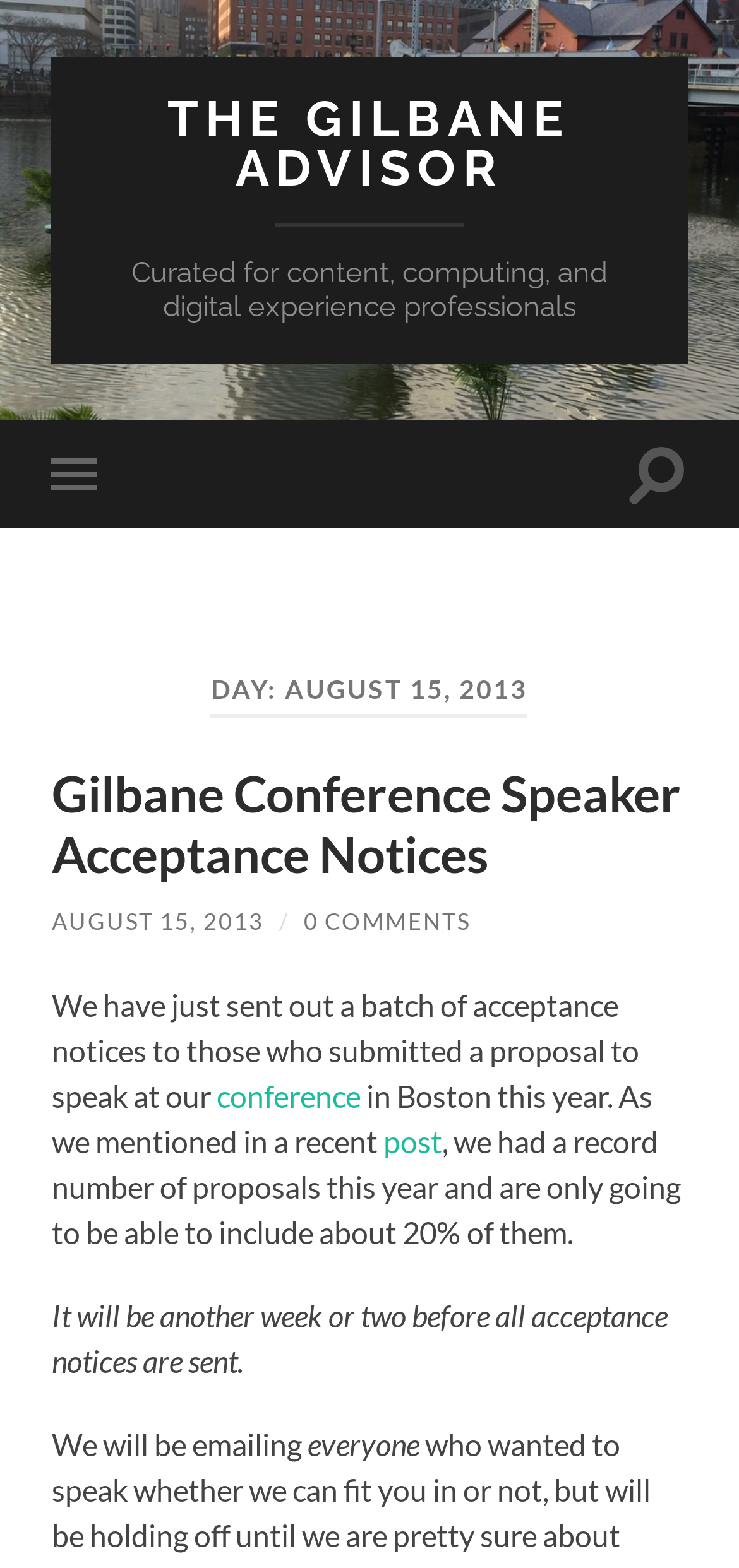How many links are on this webpage?
Your answer should be a single word or phrase derived from the screenshot.

7